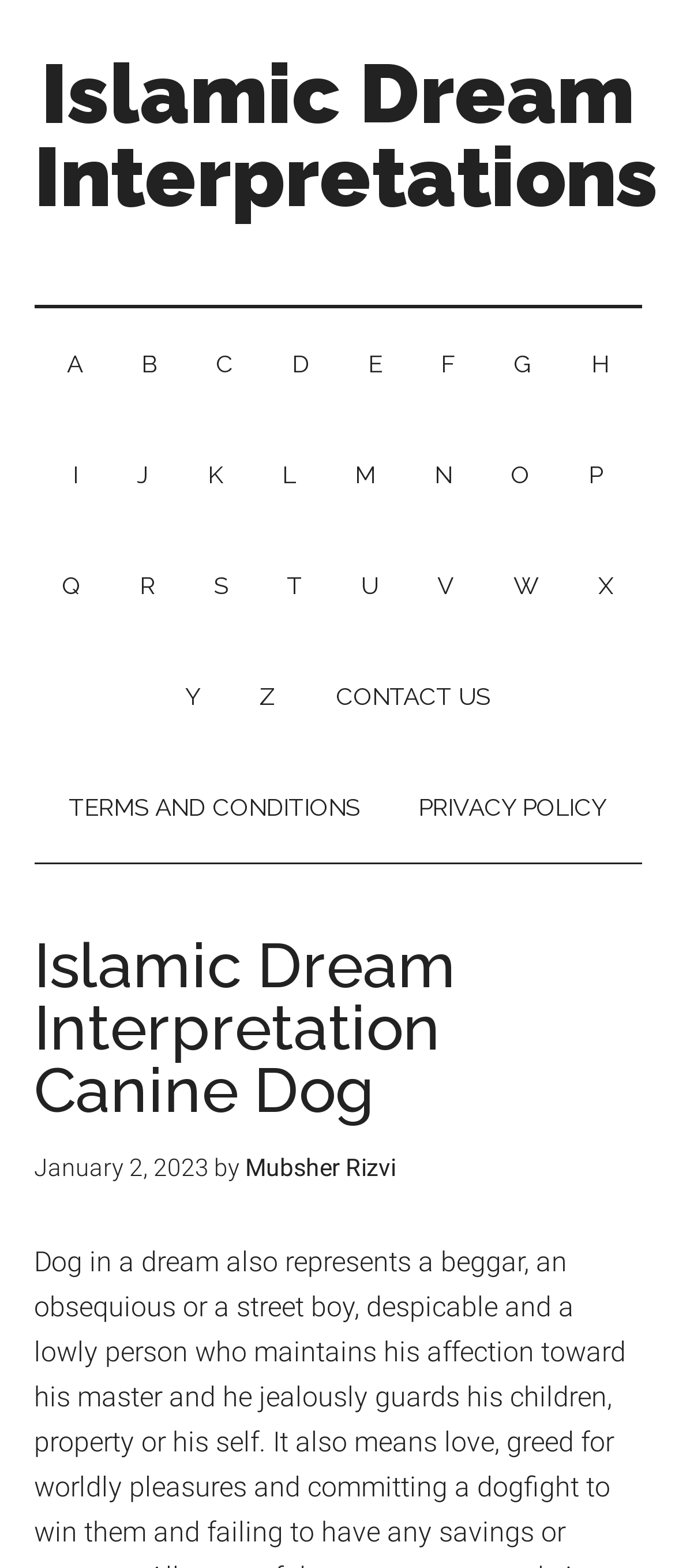Please indicate the bounding box coordinates of the element's region to be clicked to achieve the instruction: "Read the article about Islamic Dream Interpretation Canine Dog". Provide the coordinates as four float numbers between 0 and 1, i.e., [left, top, right, bottom].

[0.05, 0.595, 0.95, 0.715]